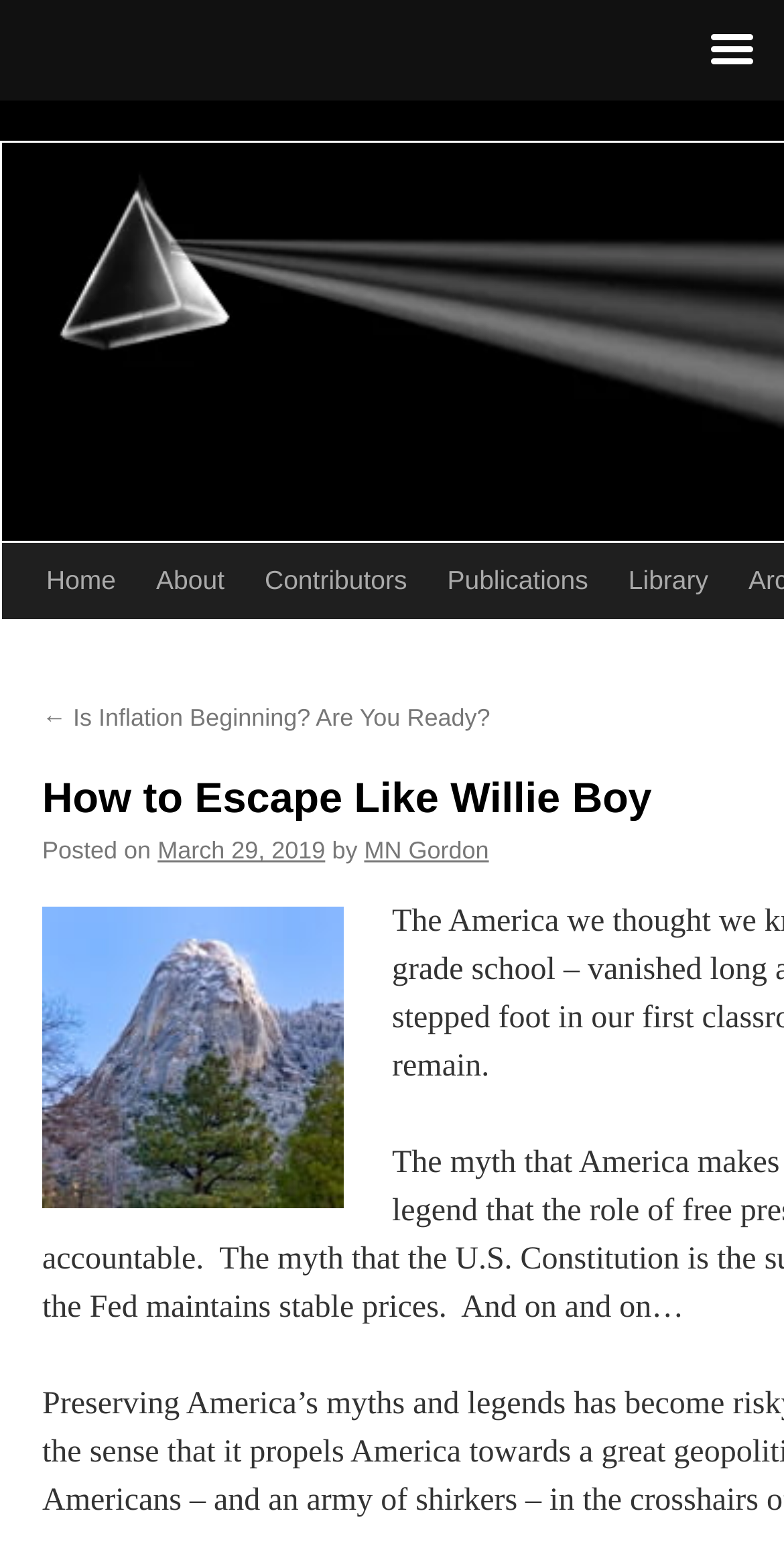Write an exhaustive caption that covers the webpage's main aspects.

The webpage appears to be a blog or article page, with a focus on economic and financial topics. At the top of the page, there is a navigation menu with six links: "Skip to content", "Home", "About", "Contributors", "Publications", and "Library". These links are positioned horizontally across the top of the page, with "Skip to content" on the far left and "Library" on the far right.

Below the navigation menu, there is a section that appears to be a preview or summary of a previous article. This section contains a link to the previous article, titled "← Is Inflation Beginning? Are You Ready?", which is positioned on the left side of the page. To the right of this link, there is a line of text that reads "Posted on March 29, 2019 by MN Gordon". This text is likely indicating the publication date and author of the previous article.

Below this section, there is a large image that takes up a significant portion of the page. The image is positioned on the left side of the page, and its exact content is not specified.

The title of the current article, "How to Escape Like Willie Boy", is likely displayed prominently on the page, although its exact position is not specified in the accessibility tree. The meta description suggests that the article will explore the idea that the America we thought we knew is no longer present, and that this change occurred long ago.